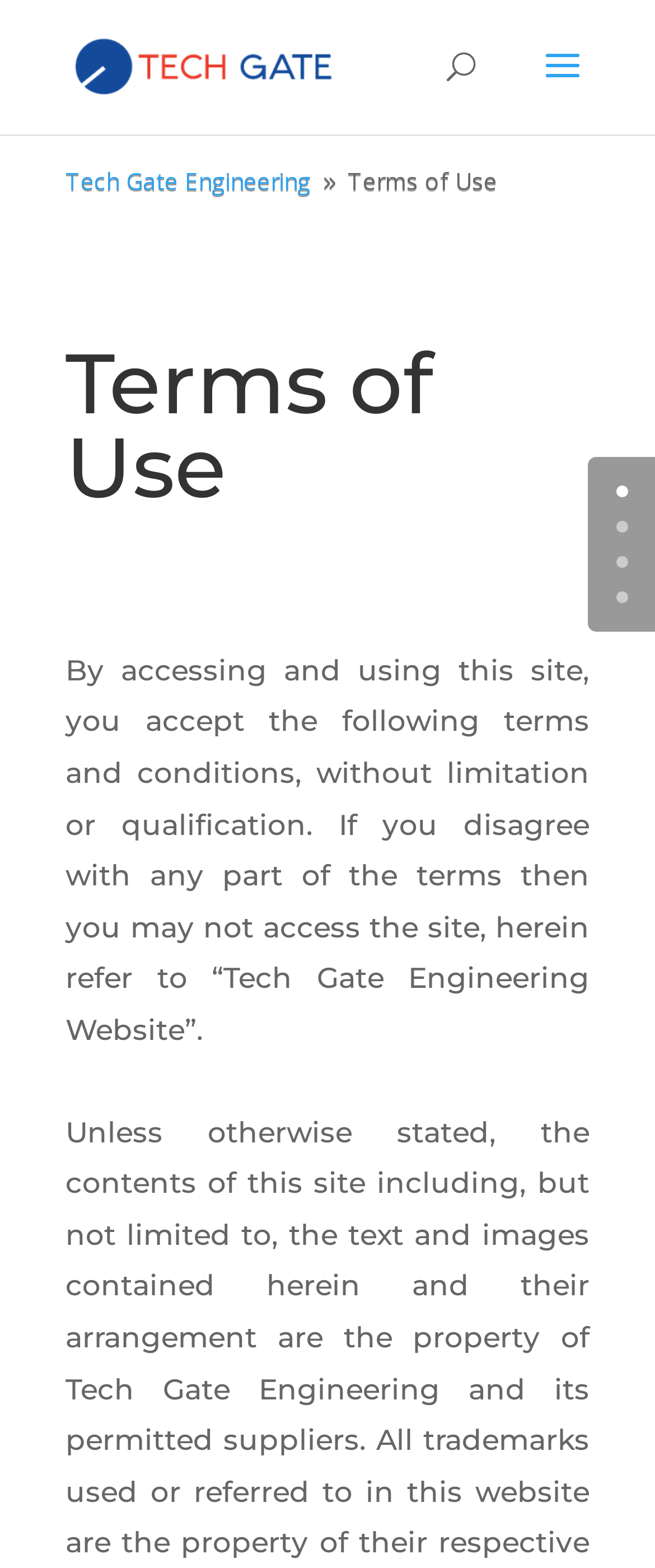Please find the top heading of the webpage and generate its text.

Terms of Use